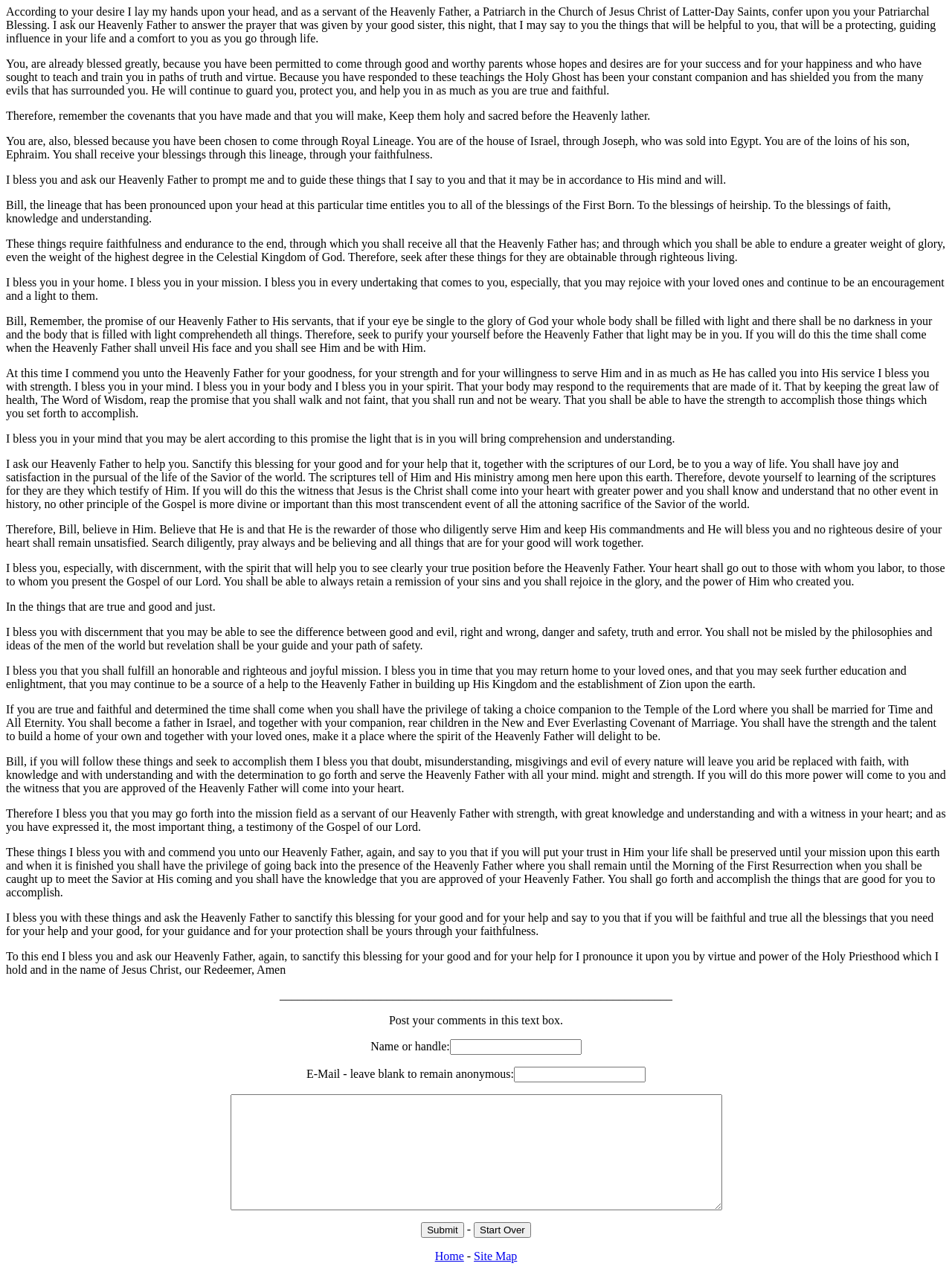What is the location of the text box for posting comments?
Using the image as a reference, answer the question with a short word or phrase.

Below the blessing text